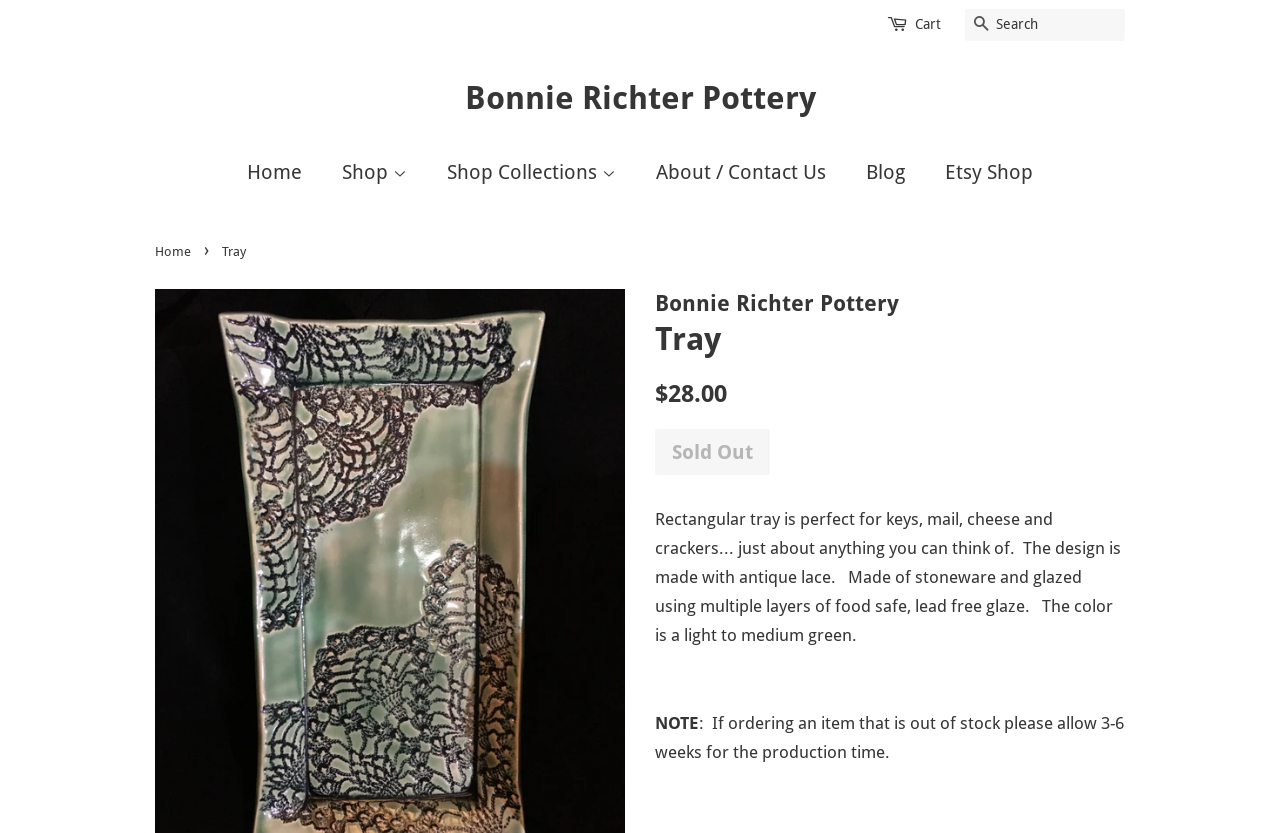Carefully examine the image and provide an in-depth answer to the question: What is the material of the tray?

The material of the tray can be found in the product description section, where it says 'Made of stoneware and glazed using multiple layers of food safe, lead free glaze'.